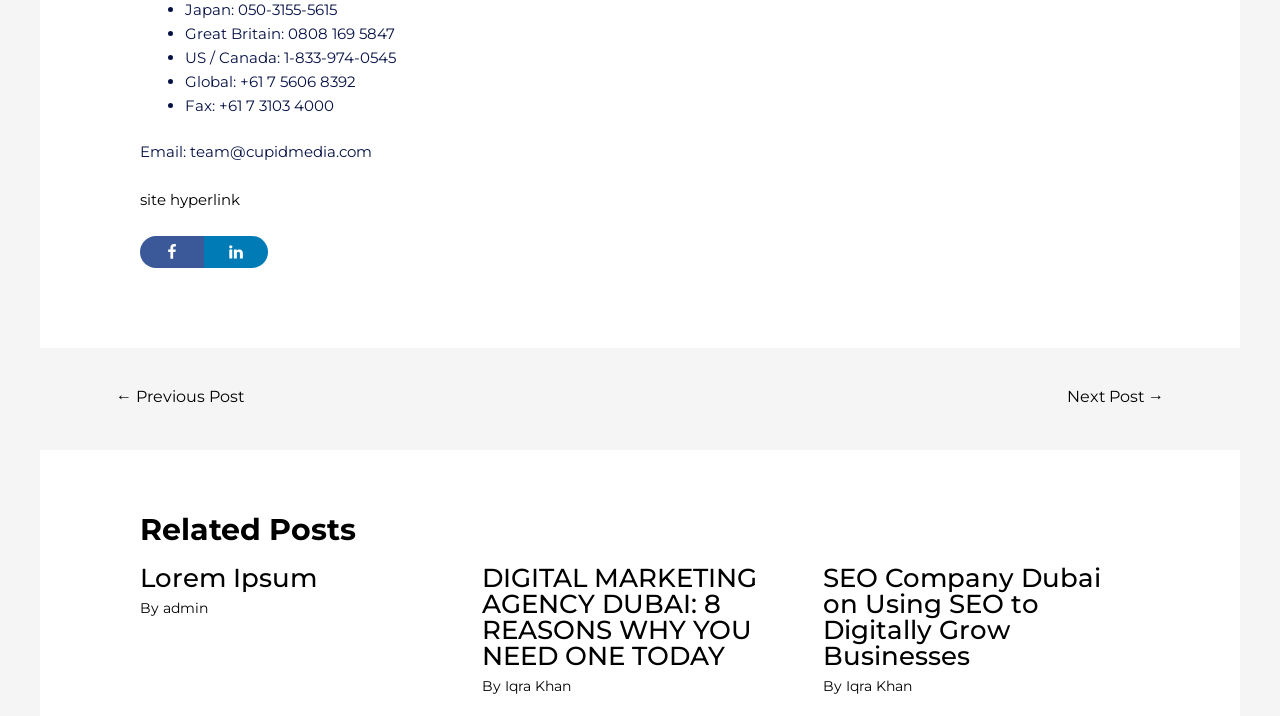Give the bounding box coordinates for the element described as: "site hyperlink".

[0.109, 0.266, 0.188, 0.292]